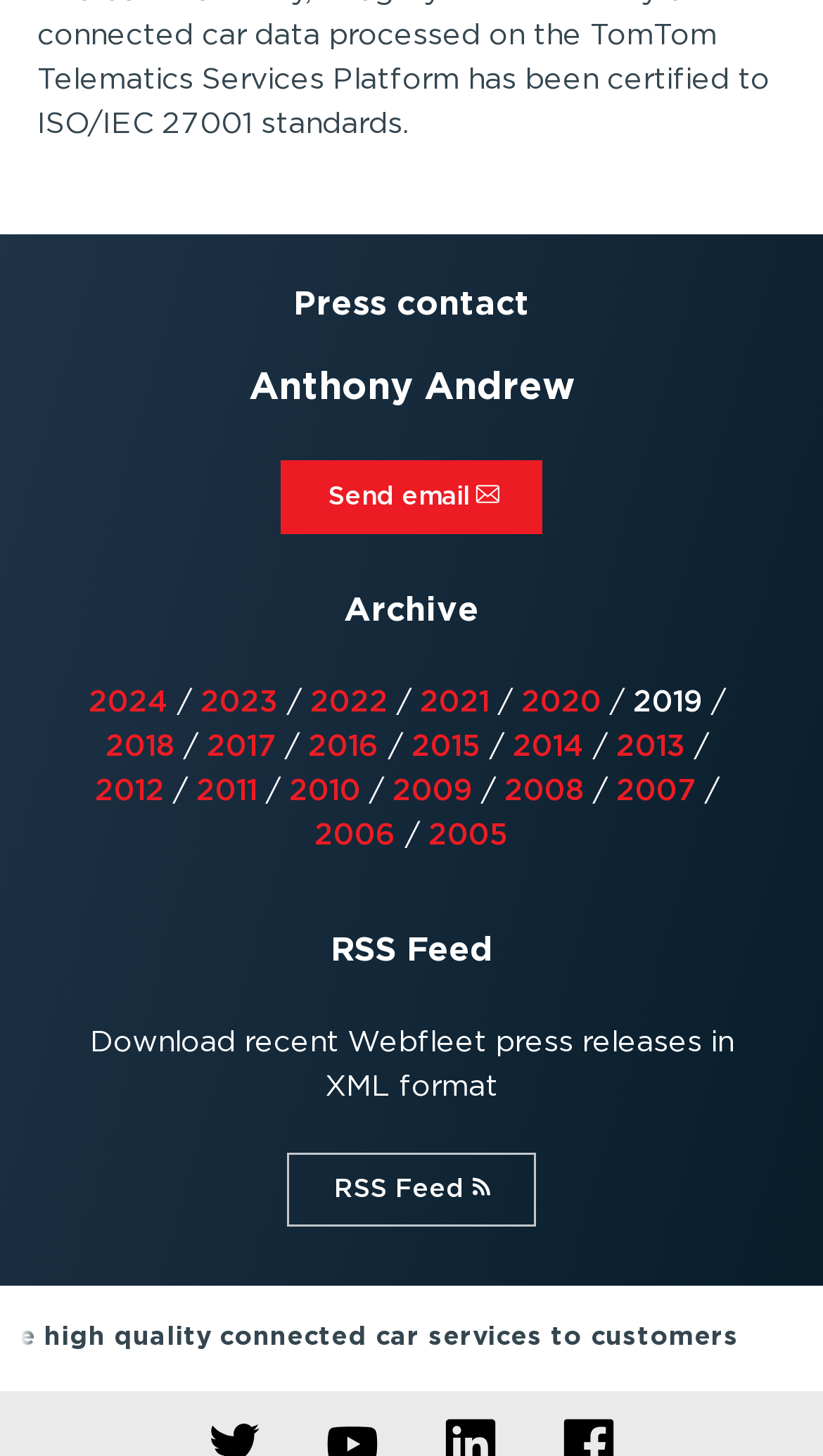Bounding box coordinates are given in the format (top-left x, top-left y, bottom-right x, bottom-right y). All values should be floating point numbers between 0 and 1. Provide the bounding box coordinate for the UI element described as: RSS Feed⁠

[0.35, 0.791, 0.65, 0.842]